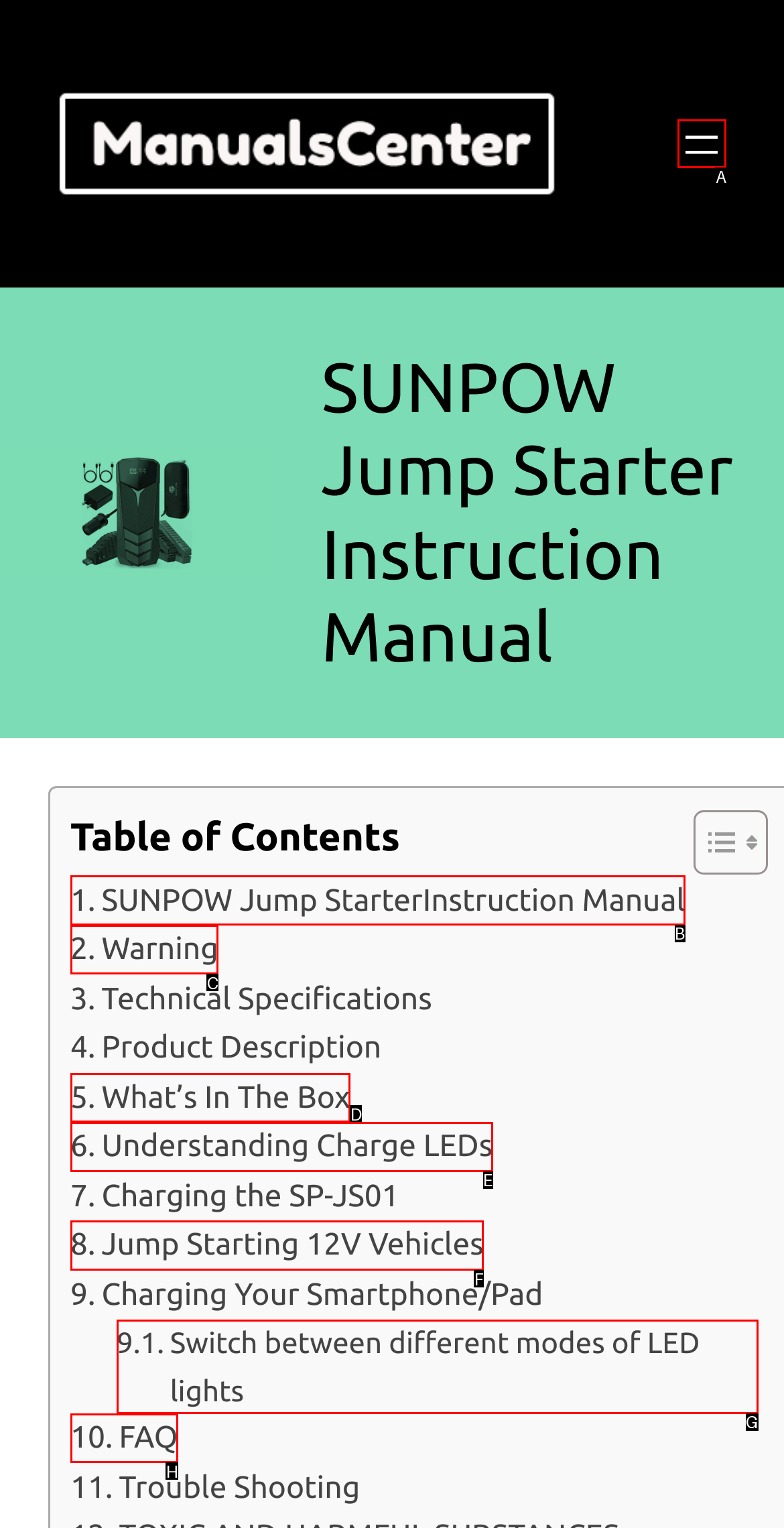Determine which option fits the following description: Jump Starting 12V Vehicles
Answer with the corresponding option's letter directly.

F